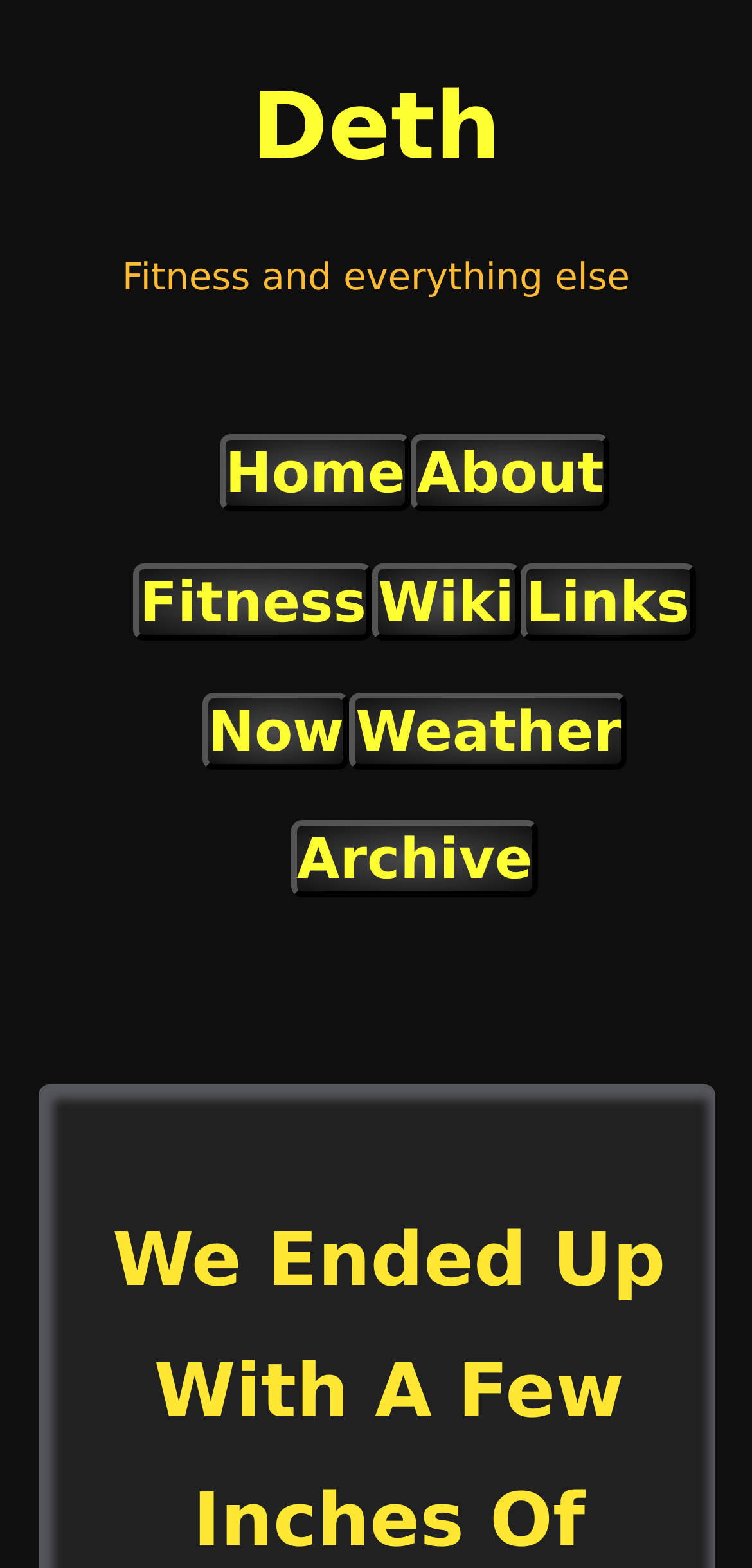Locate the bounding box for the described UI element: "Now". Ensure the coordinates are four float numbers between 0 and 1, formatted as [left, top, right, bottom].

[0.269, 0.441, 0.465, 0.491]